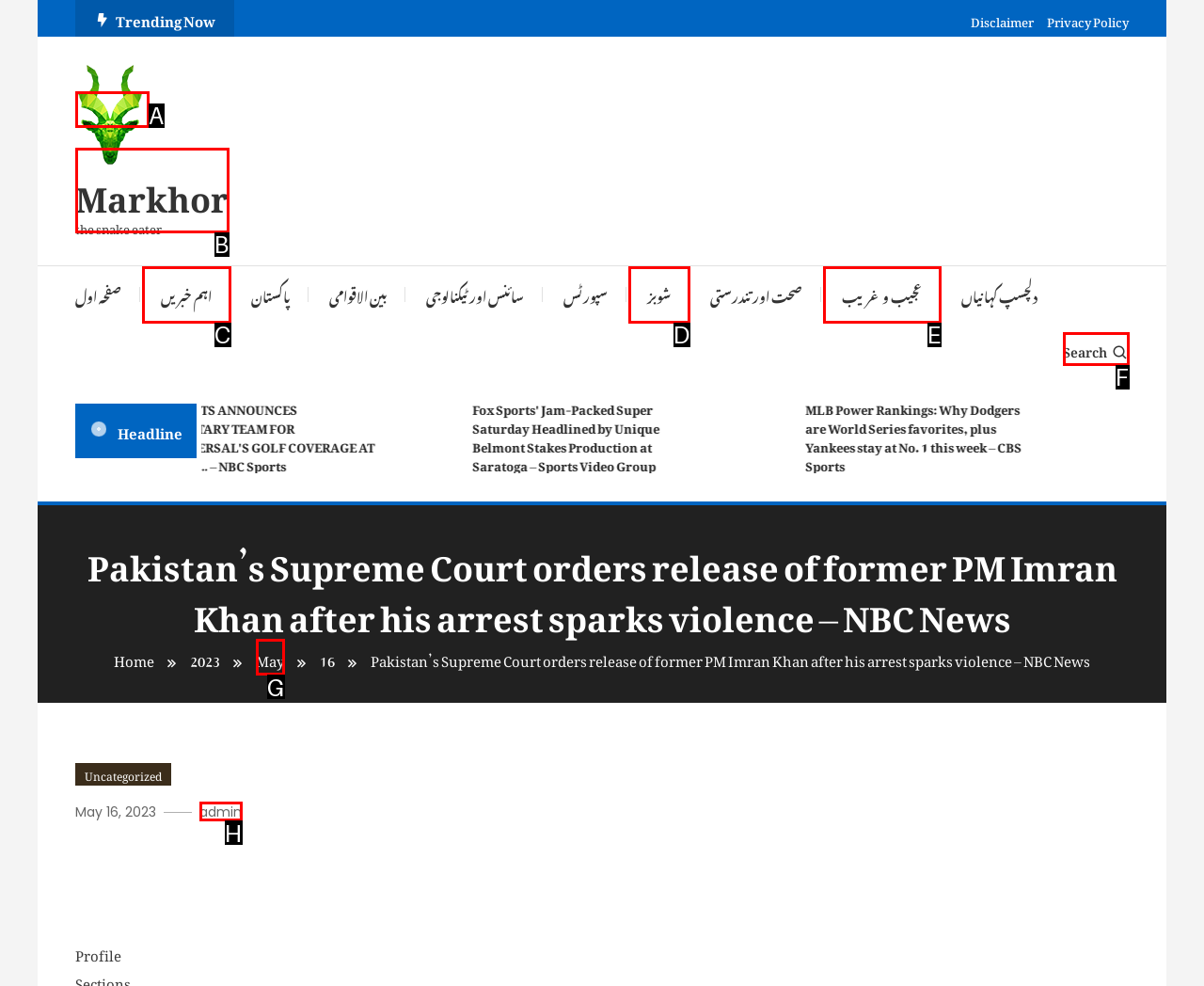Which UI element corresponds to this description: parent_node: Markhor
Reply with the letter of the correct option.

A